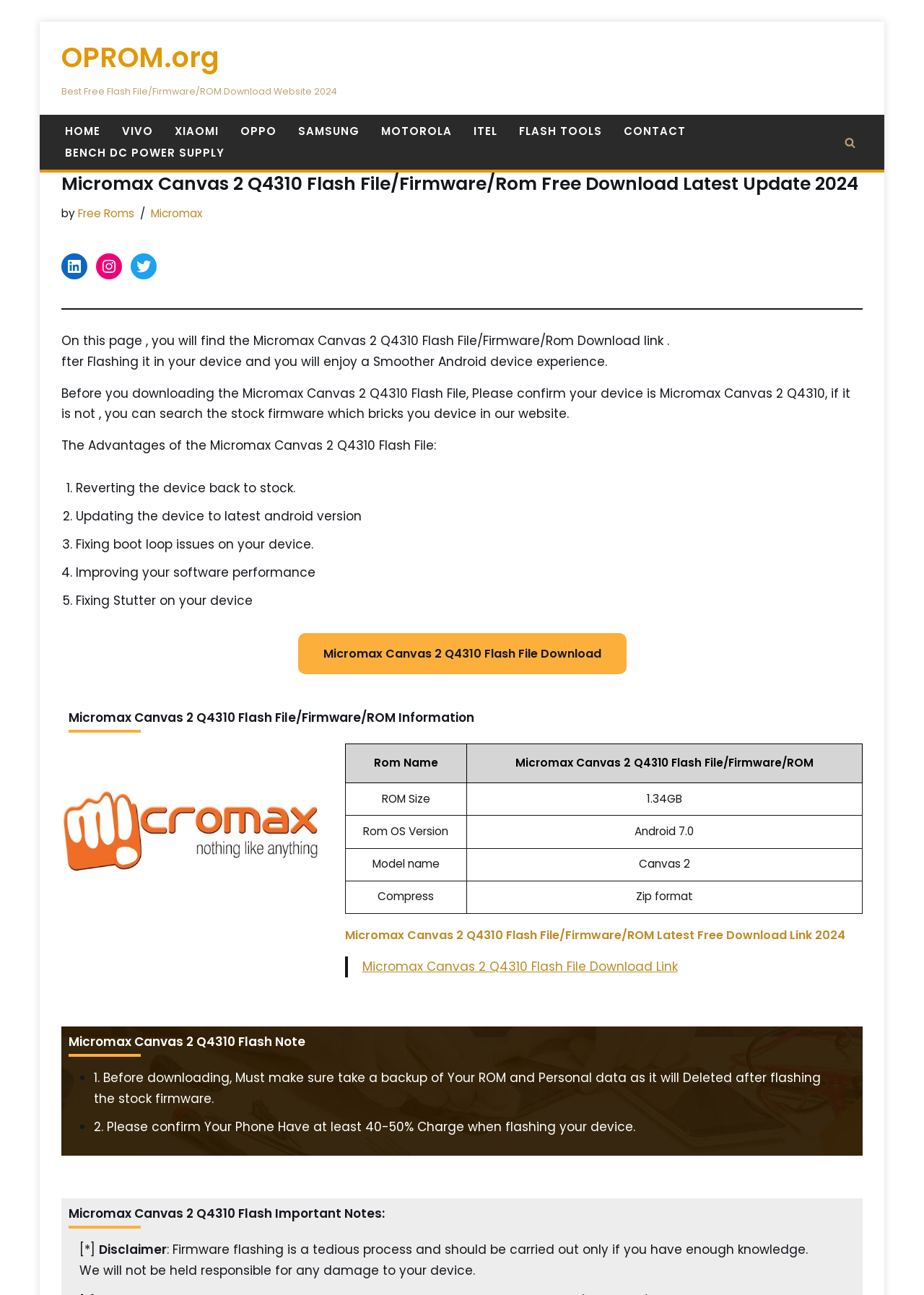What is the format of the compressed file?
Using the image as a reference, answer the question in detail.

The format of the compressed file is mentioned in the table under the 'ROM Information' section, which provides details about the flash file.